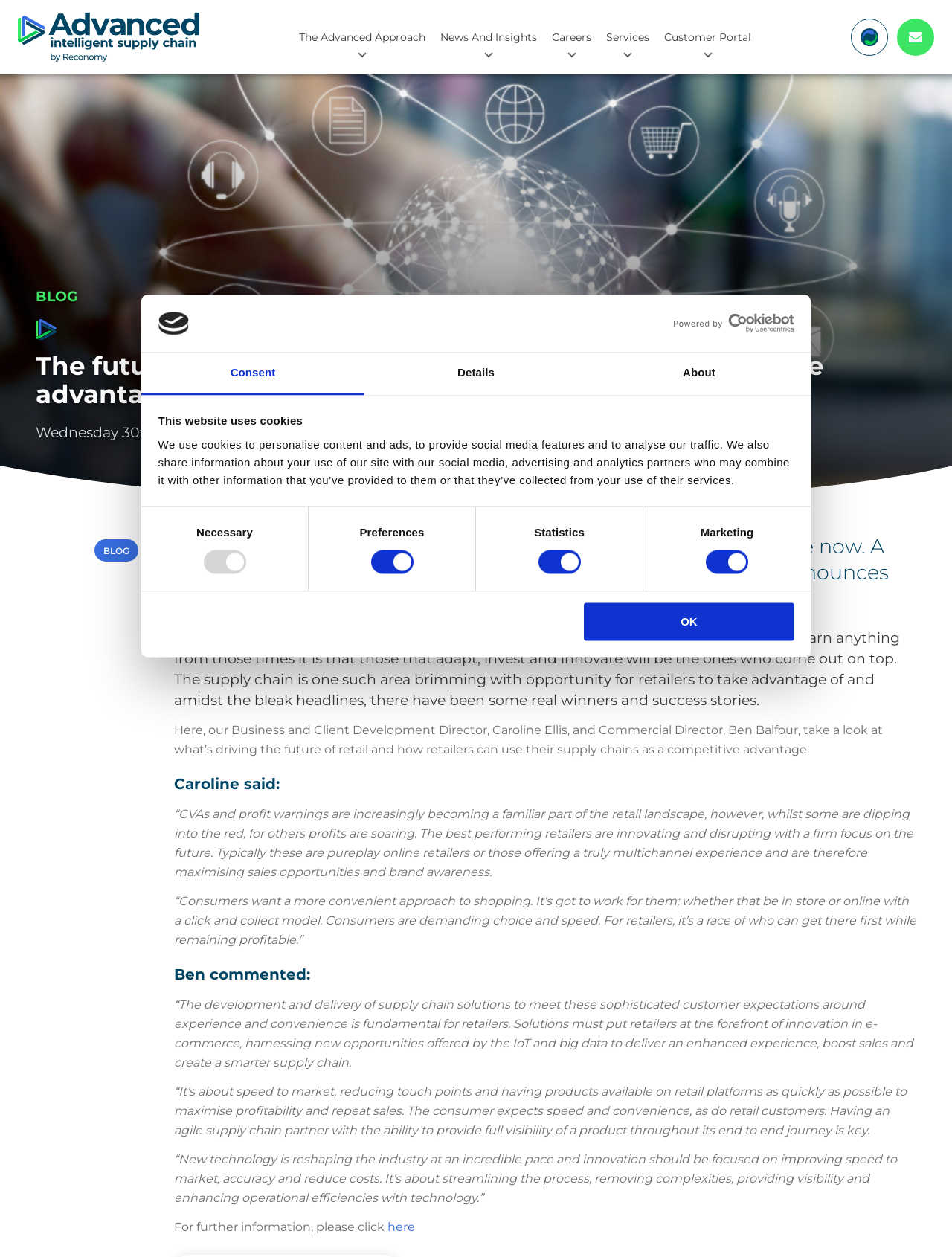How many authors are quoted in the article?
Examine the image and provide an in-depth answer to the question.

I read the article and found that two people, Caroline Ellis and Ben Balfour, are quoted in the article, so there are 2 authors quoted.